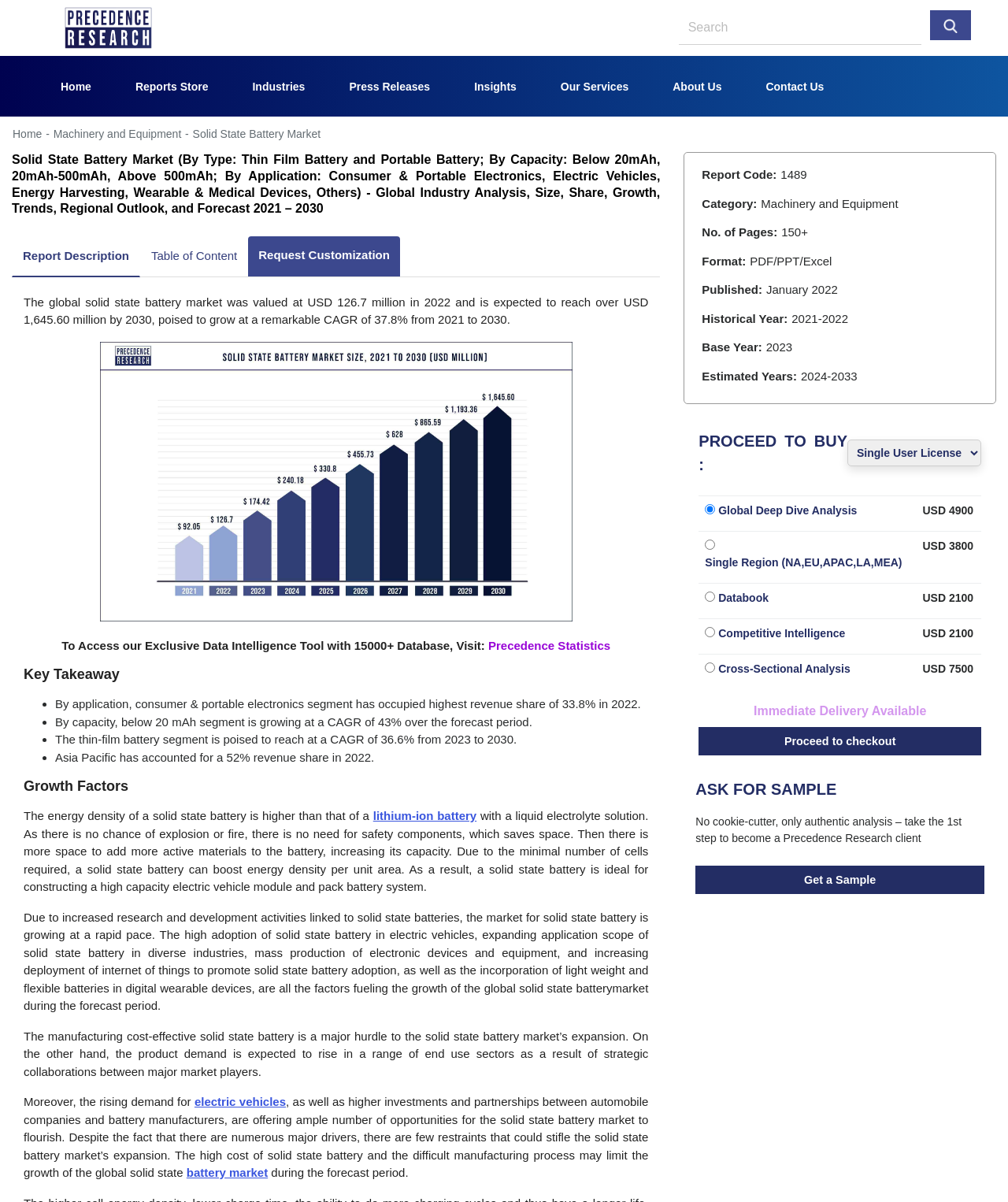Refer to the image and answer the question with as much detail as possible: What is the application segment with the highest revenue share in 2022?

The answer can be found in the static text 'By application, consumer & portable electronics segment has occupied highest revenue share of 33.8% in 2022.'